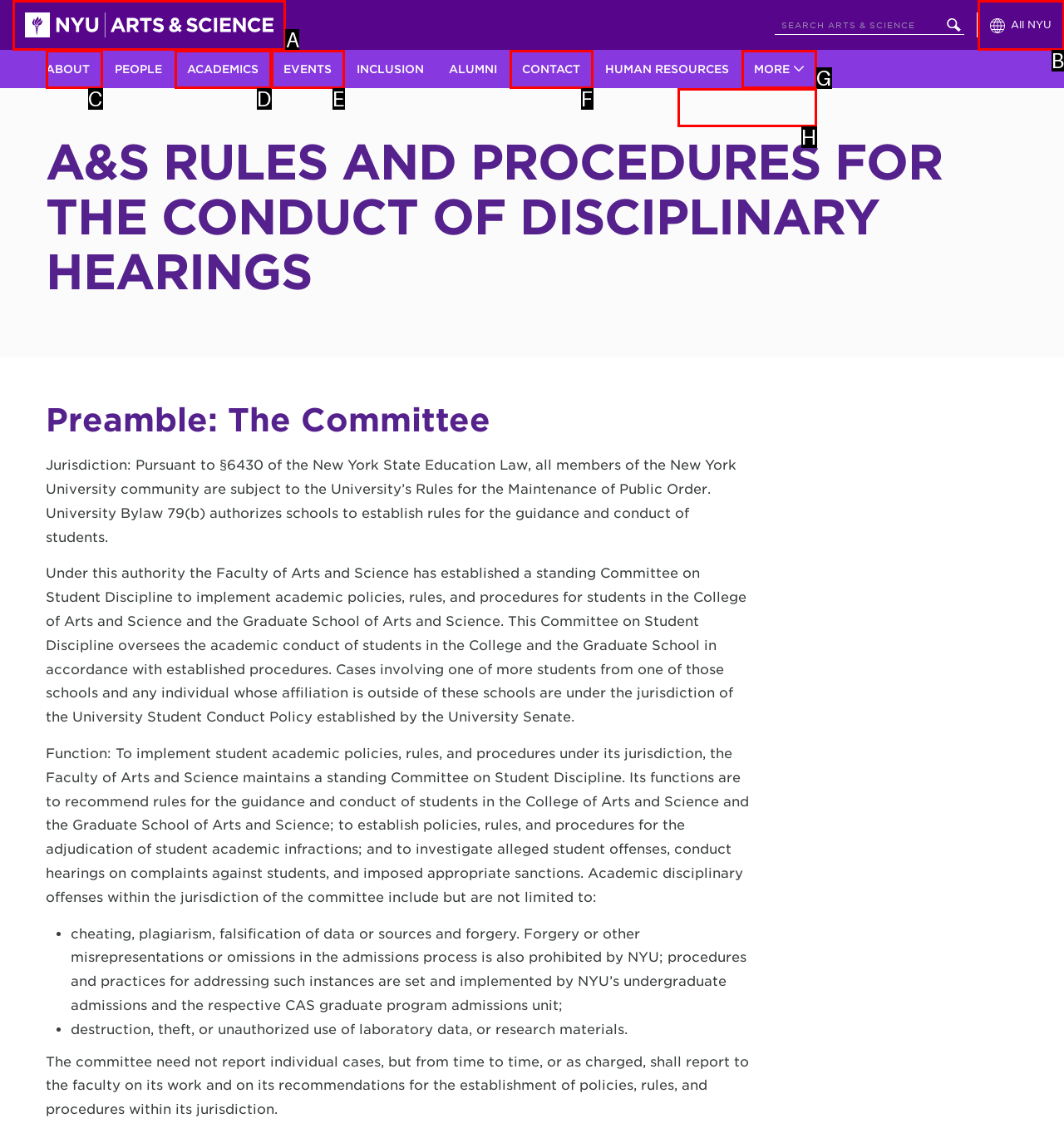Select the letter associated with the UI element you need to click to perform the following action: Toggle All NYU Global Navigation
Reply with the correct letter from the options provided.

B